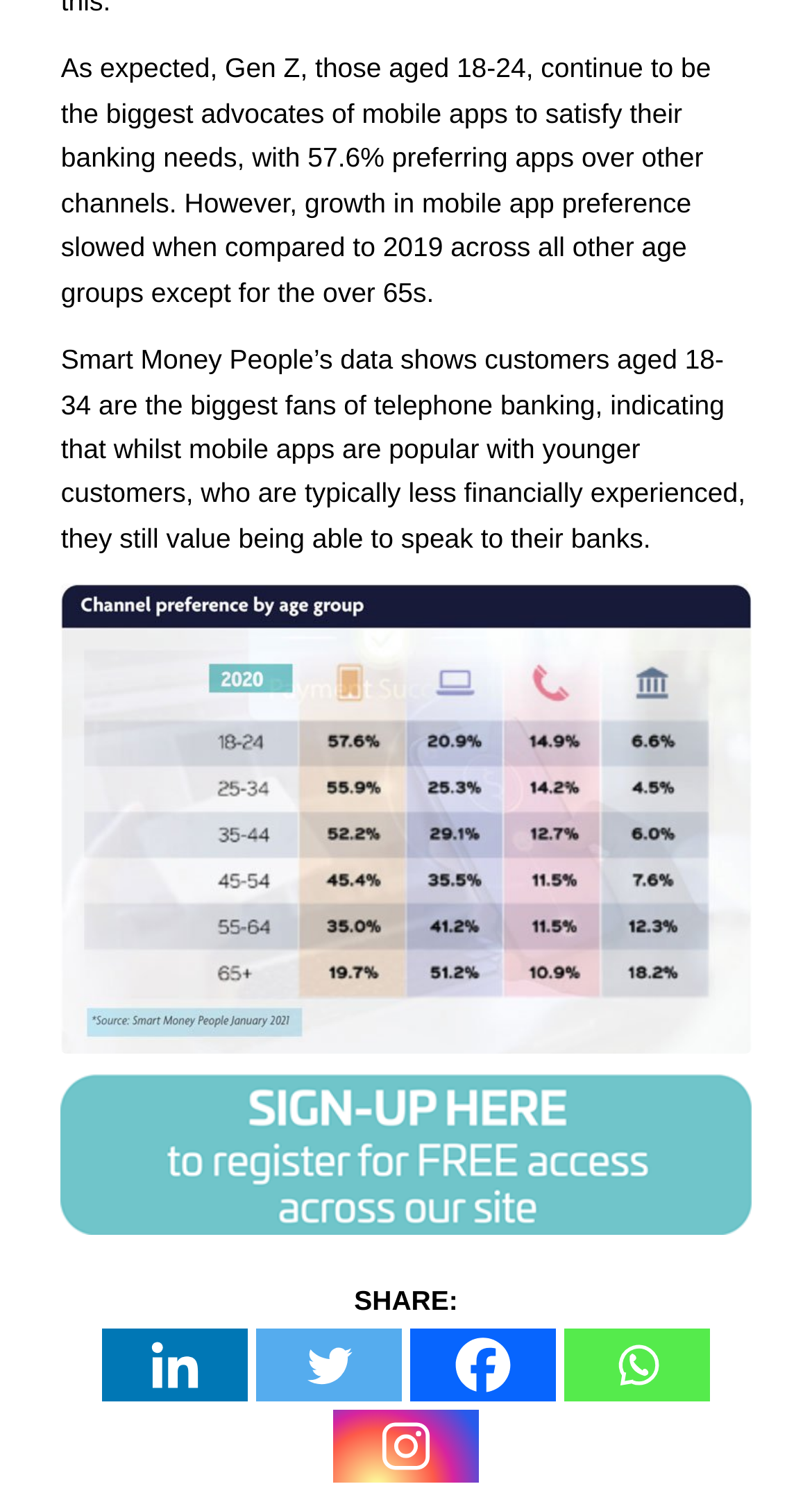What percentage of Gen Z prefer mobile apps?
Please answer the question with a detailed and comprehensive explanation.

According to the text, 'As expected, Gen Z, those aged 18-24, continue to be the biggest advocates of mobile apps to satisfy their banking needs, with 57.6% preferring apps over other channels.'